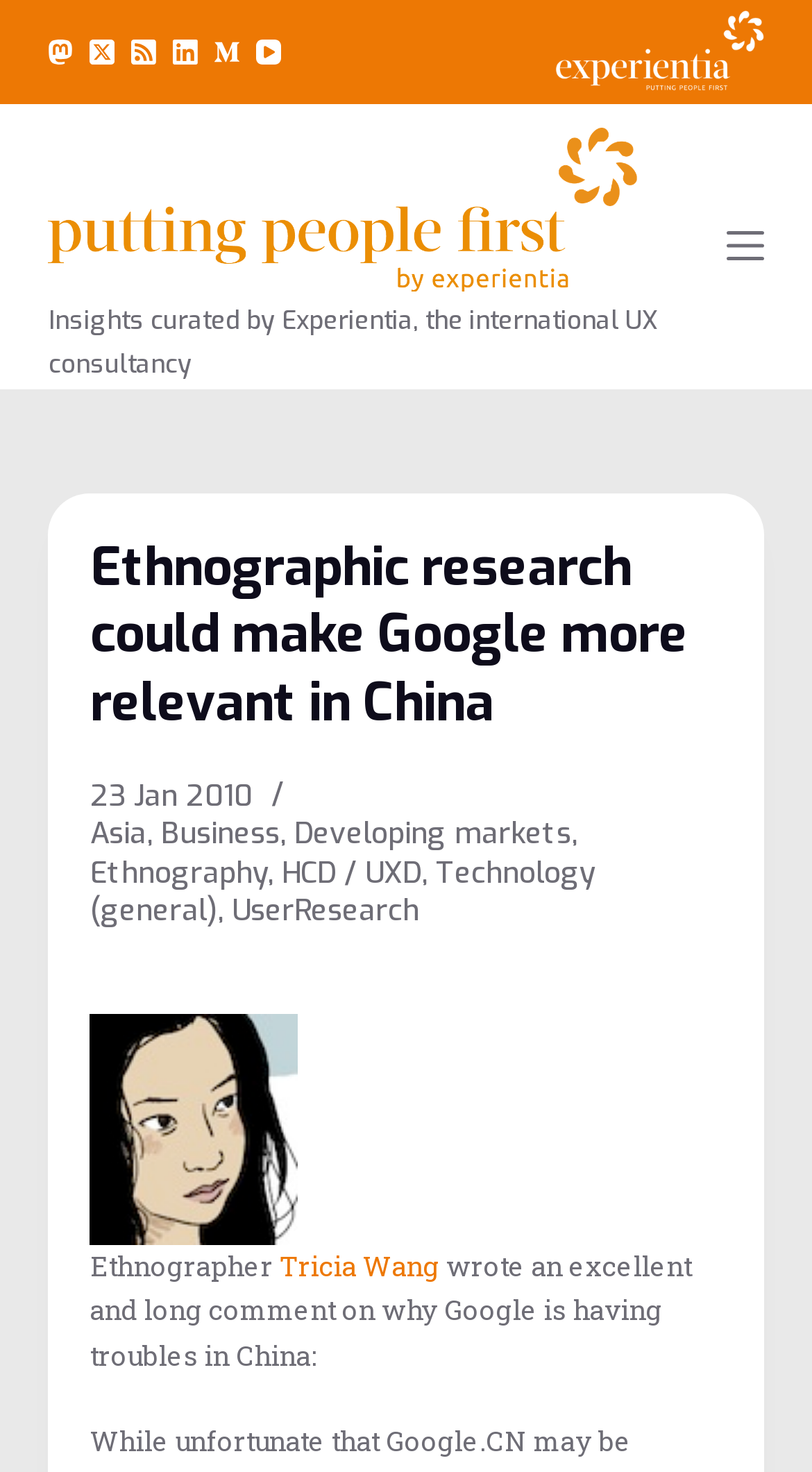What is the date of the article?
Carefully examine the image and provide a detailed answer to the question.

I found the date of the article by looking at the time element which displays '23 Jan 2010'.